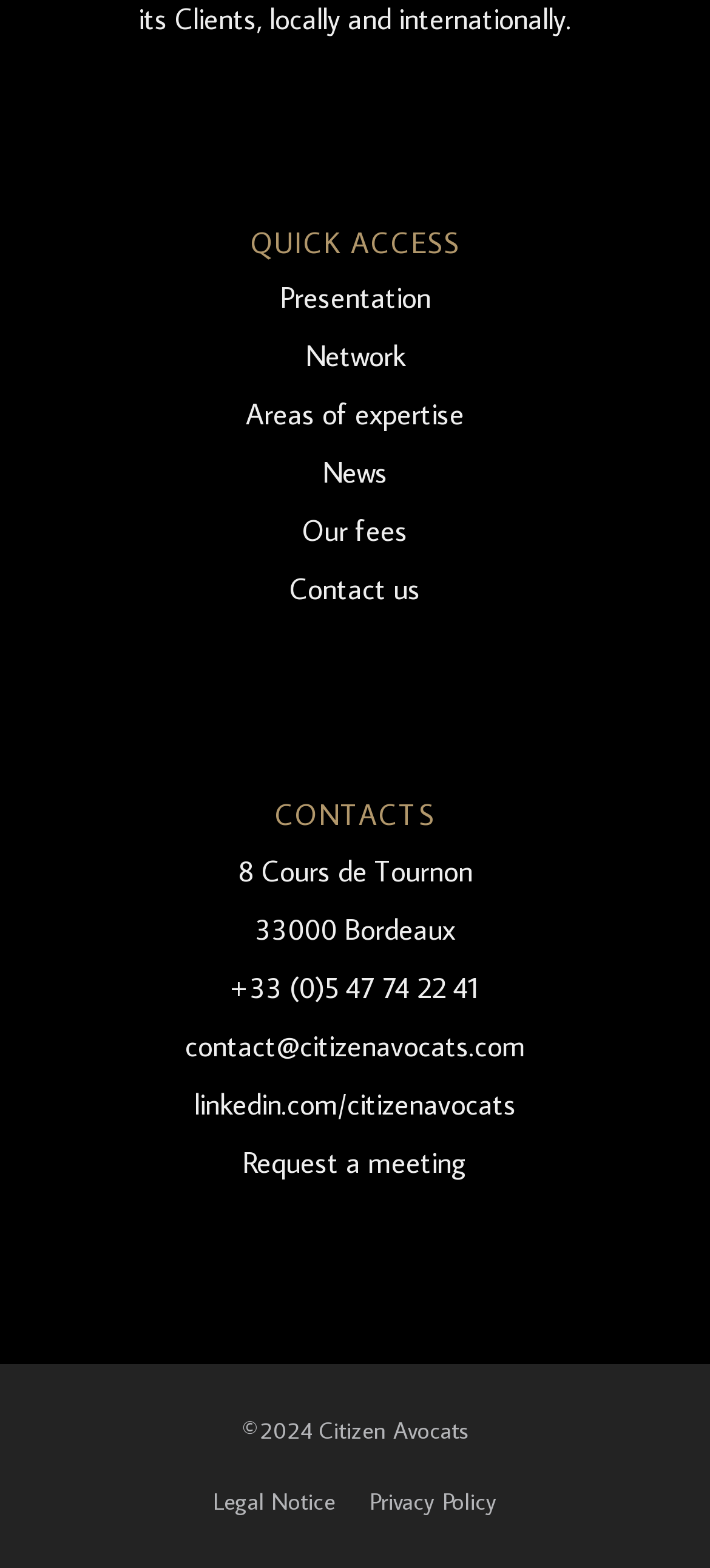Can you specify the bounding box coordinates of the area that needs to be clicked to fulfill the following instruction: "Send an email to contact@citizenavocats.com"?

[0.26, 0.655, 0.74, 0.678]